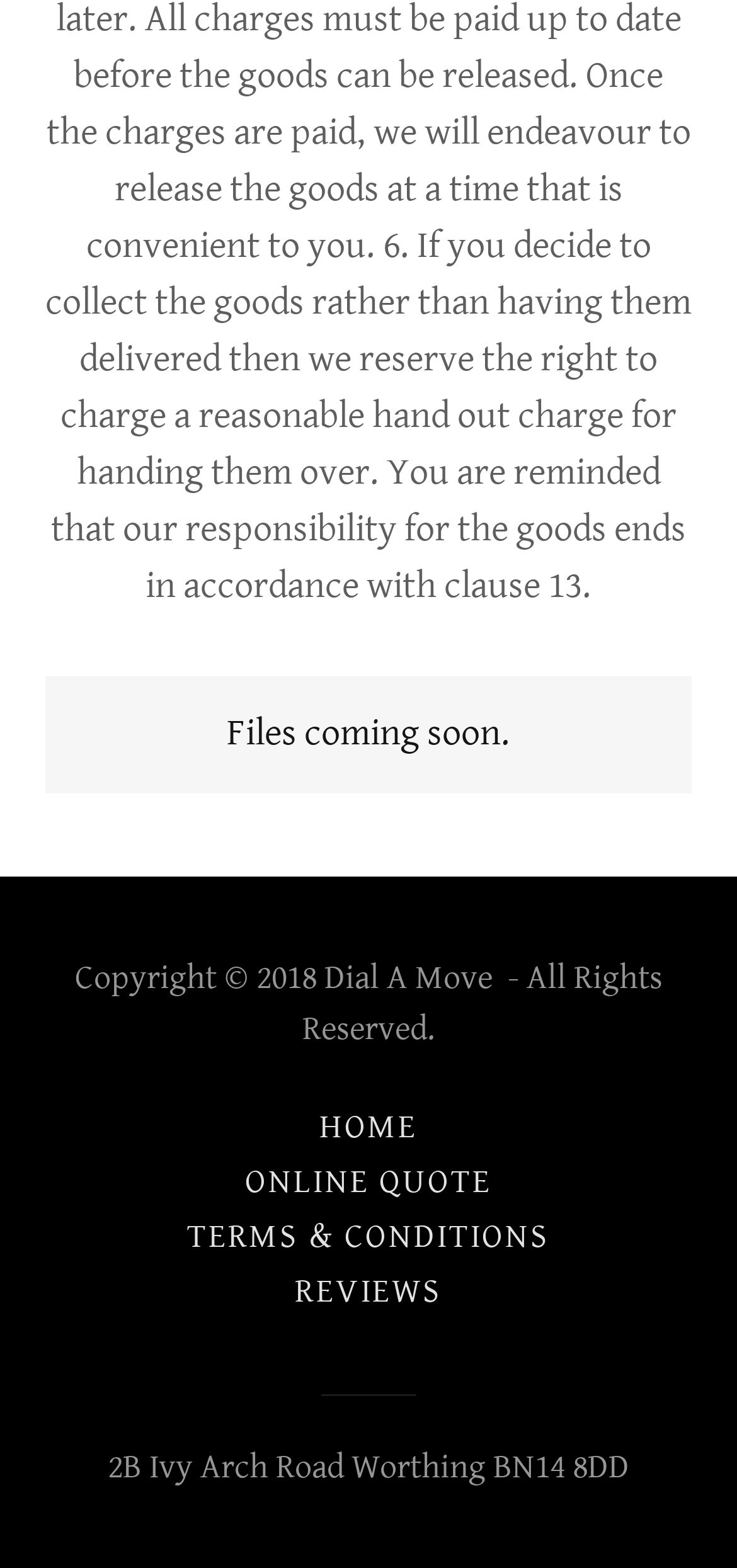What is the copyright year of Dial A Move?
Using the image as a reference, answer with just one word or a short phrase.

2018